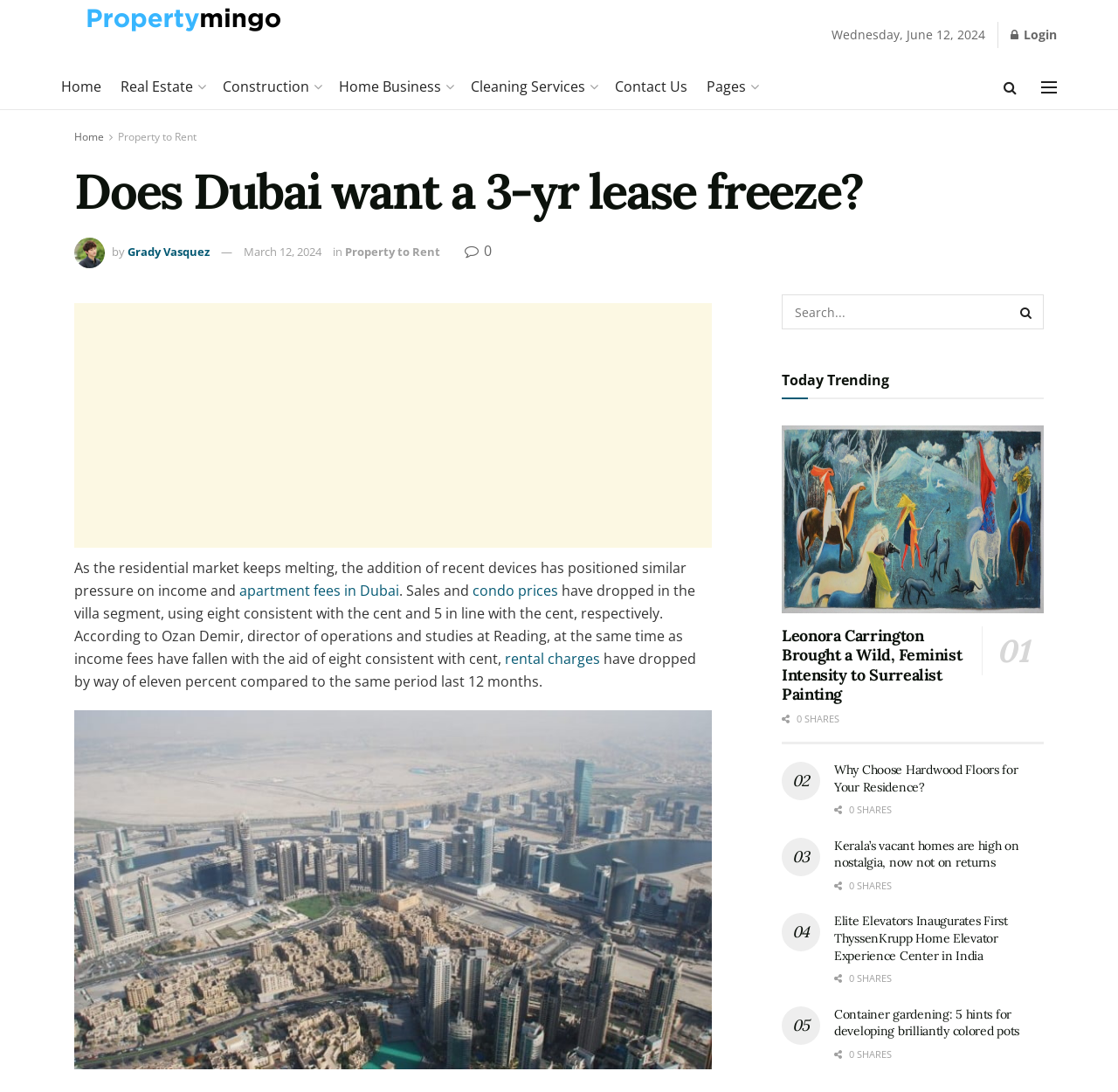Elaborate on the webpage's design and content in a detailed caption.

The webpage appears to be a news article or blog post discussing the real estate market in Dubai. At the top of the page, there is a navigation menu with links to various sections, including "Home", "Real Estate", "Construction", and "Contact Us". Below the navigation menu, there is a heading that reads "Does Dubai want a 3-yr lease freeze?" followed by a subheading with the author's name, Grady Vasquez, and the date, March 12, 2024.

The main content of the article is divided into two columns. The left column contains the article text, which discusses the impact of recent devices on income and apartment fees in Dubai. The text mentions that sales and condo prices have dropped, and rental charges have fallen by 11% compared to the same period last year.

The right column contains a list of trending articles, each with a heading, a brief summary, and social media sharing links. There are five trending articles in total, with topics ranging from surrealist painting to hardwood floors and container gardening.

At the bottom of the page, there is a search bar and a button with a magnifying glass icon. There are also several social media links and a button with a share icon.

Throughout the page, there are several images, including a profile picture of the author, Grady Vasquez, and an image related to the article's topic, which appears to be a graph or chart.